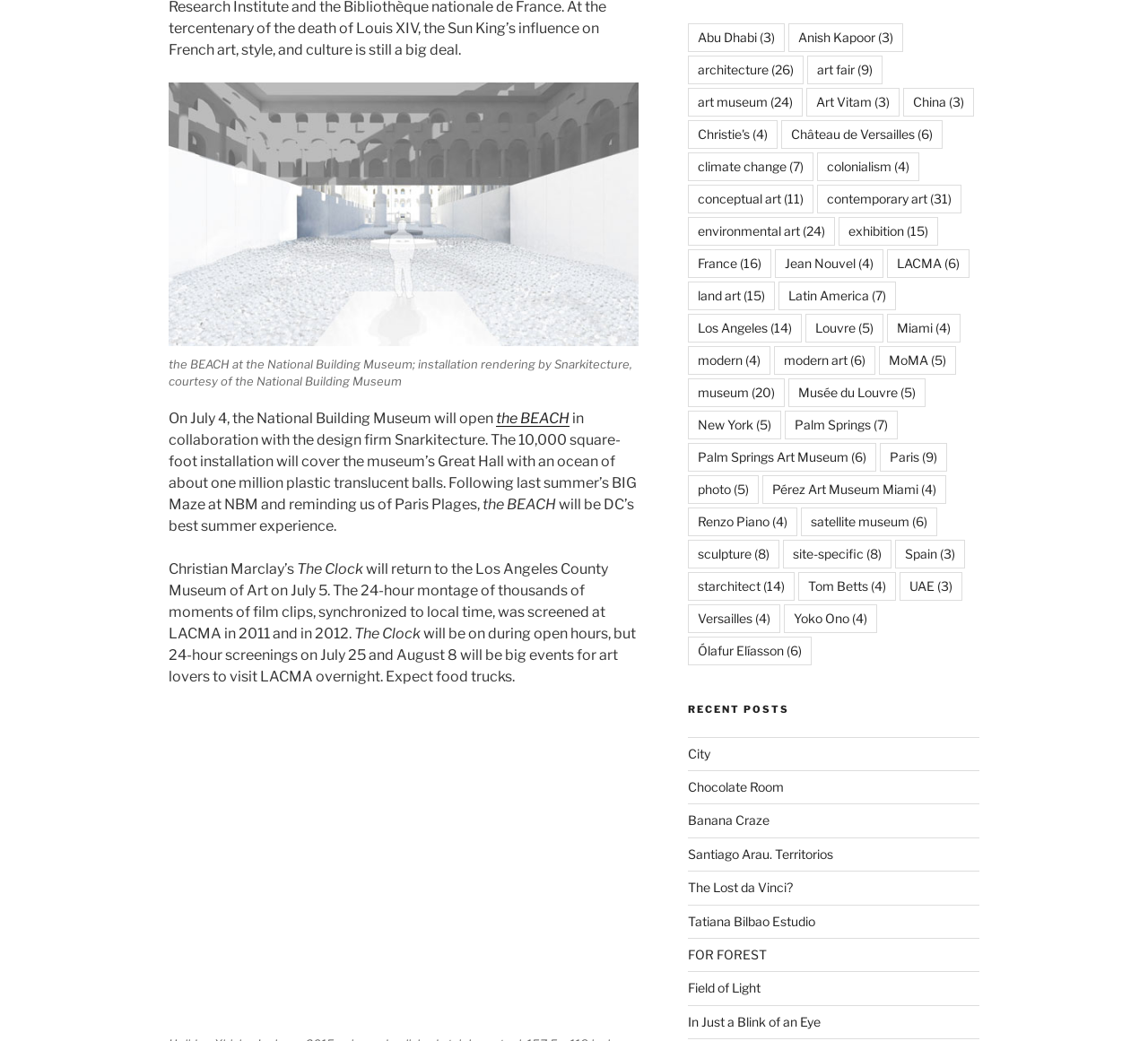Show the bounding box coordinates of the element that should be clicked to complete the task: "Discover the contemporary art category".

[0.711, 0.178, 0.837, 0.205]